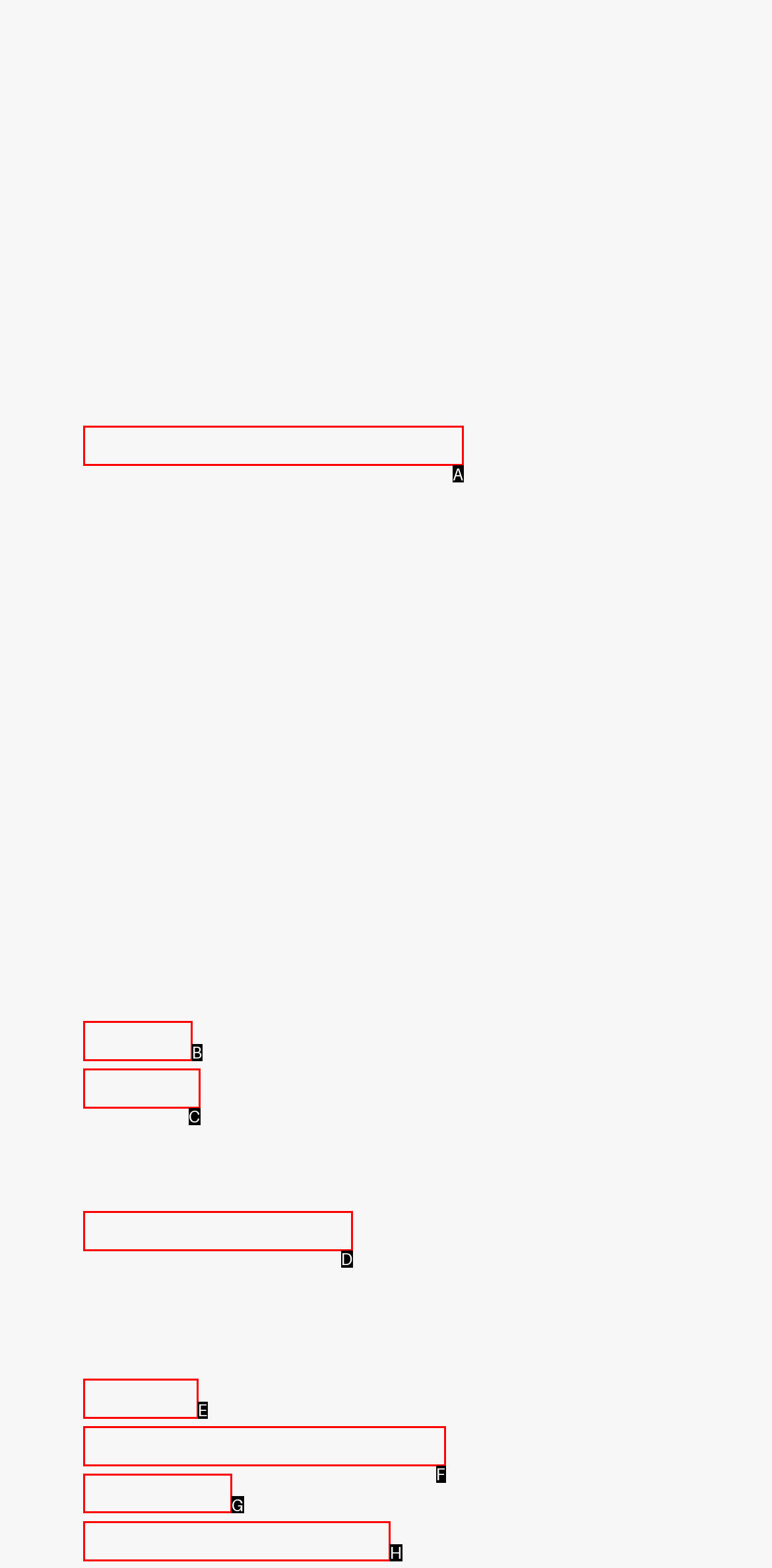Identify the correct option to click in order to accomplish the task: Support the university Provide your answer with the letter of the selected choice.

G